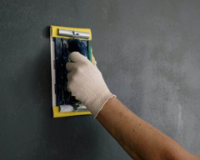Answer the following query concisely with a single word or phrase:
What type of projects often involve this task?

Home improvement projects